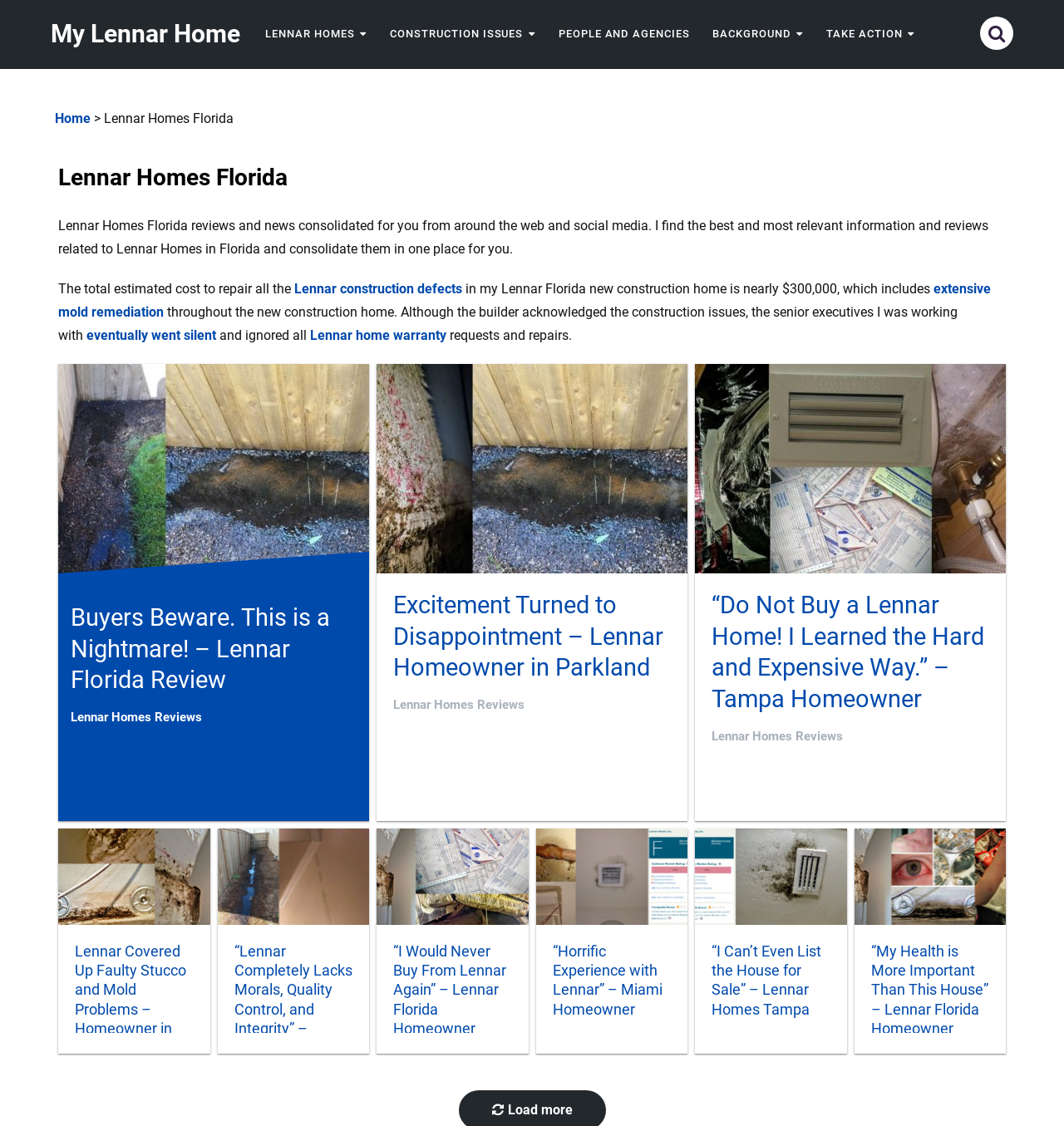Indicate the bounding box coordinates of the clickable region to achieve the following instruction: "Read 'Lennar Homes Florida reviews and news'."

[0.055, 0.193, 0.929, 0.228]